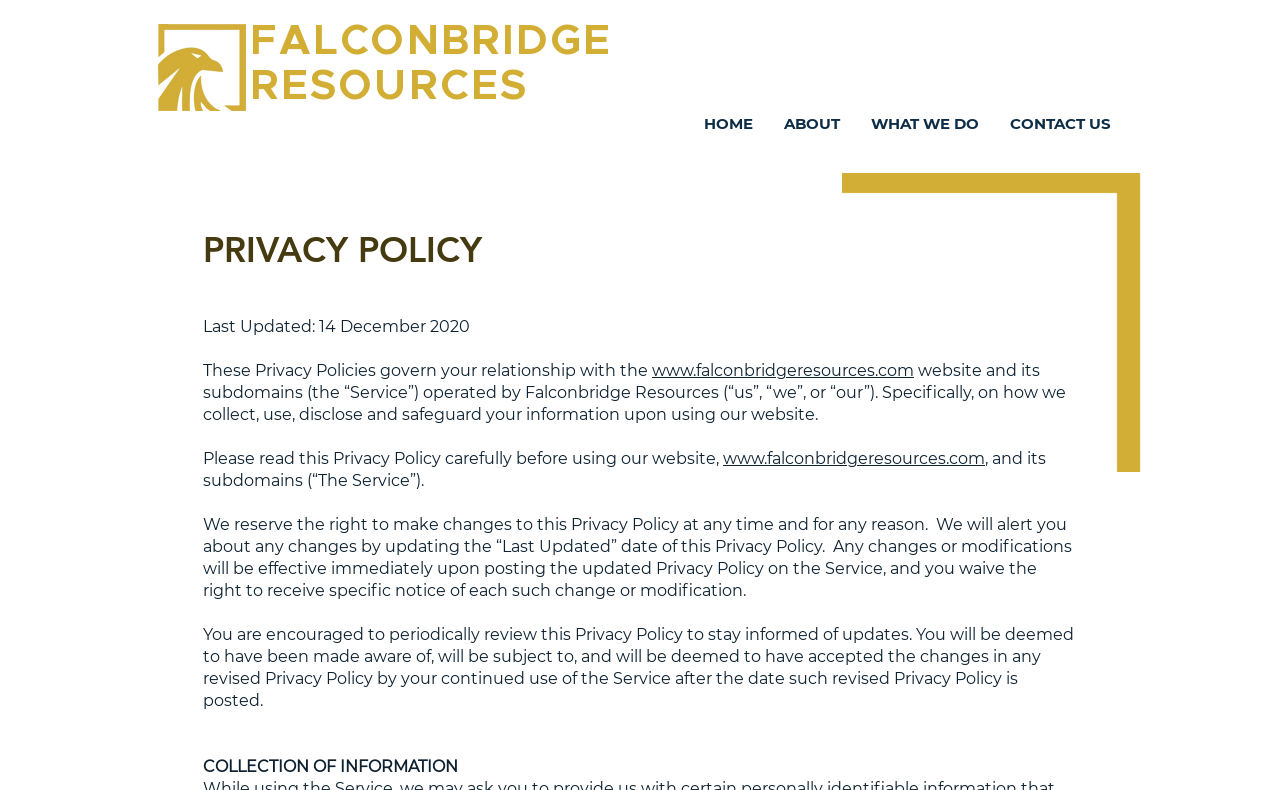Indicate the bounding box coordinates of the clickable region to achieve the following instruction: "Click the HOME link."

[0.538, 0.125, 0.6, 0.189]